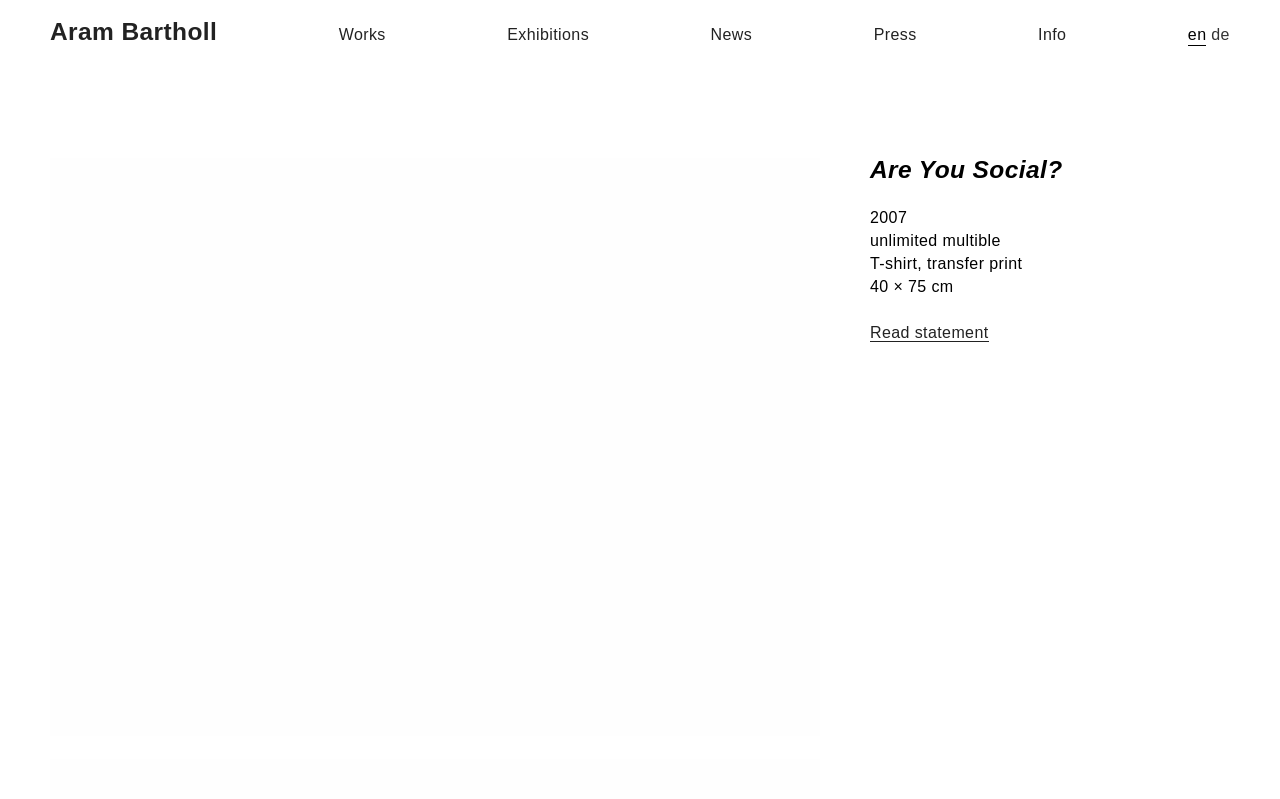Create a detailed description of the webpage's content and layout.

The webpage is about Aram Bartholl, an artist, and one of his projects titled "Are You Social?". At the top left, there is a heading with the artist's name, "Aram Bartholl", which is also a link. To the right of the artist's name, there are six links: "Works", "Exhibitions", "News", "Press", "Info", and a language selection option with "en" and "de" links.

Below the top navigation, there is a prominent heading "Are You Social?" that spans across the page. Underneath this heading, there are several lines of text that describe the project. The text includes the year "2007", a phrase "unlimited multible", a description of the artwork "T-shirt, transfer print", its dimensions "40 × 75 cm", and a call to action "Read statement".